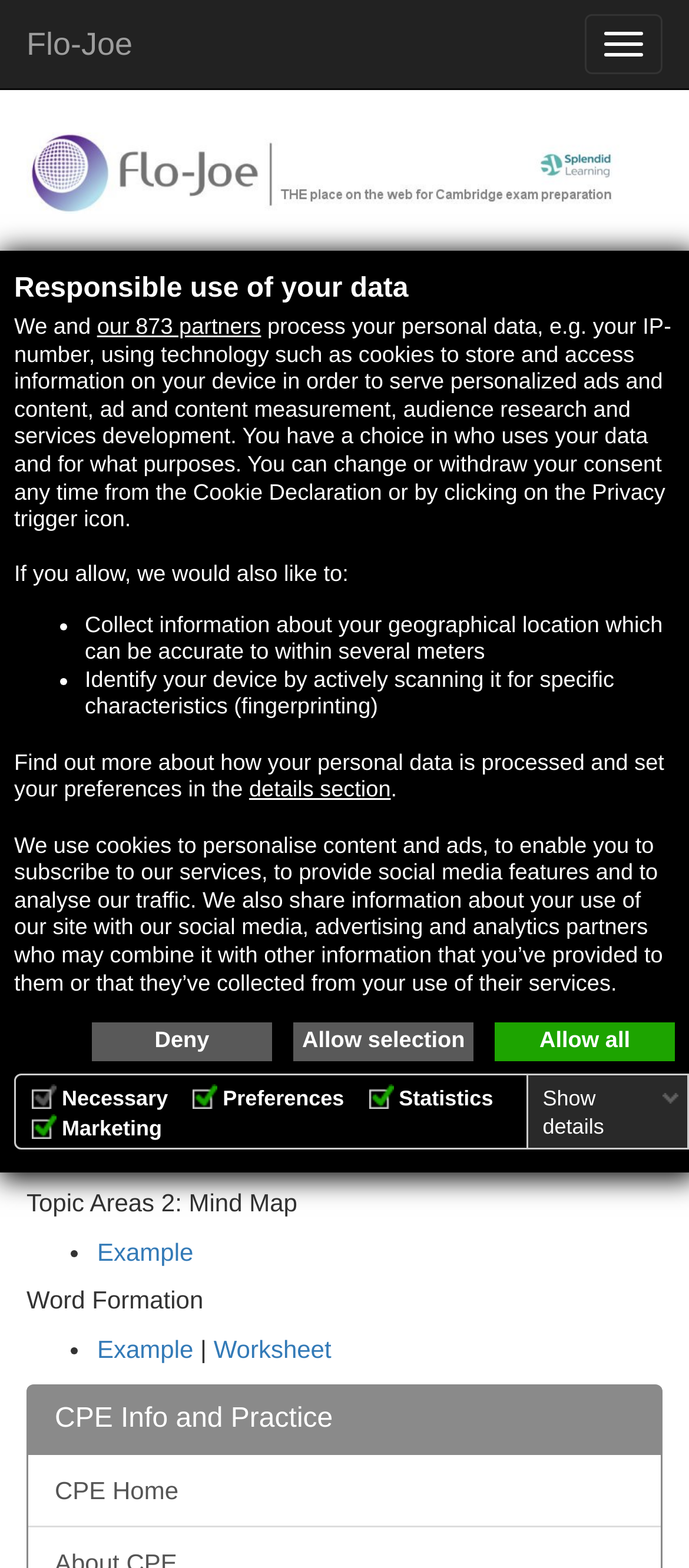Using the image as a reference, answer the following question in as much detail as possible:
How many topic areas are listed?

There are two topic areas listed, namely 'Topic Areas' and 'Topic Areas 2: Mind Map', as indicated by the headings on the webpage.